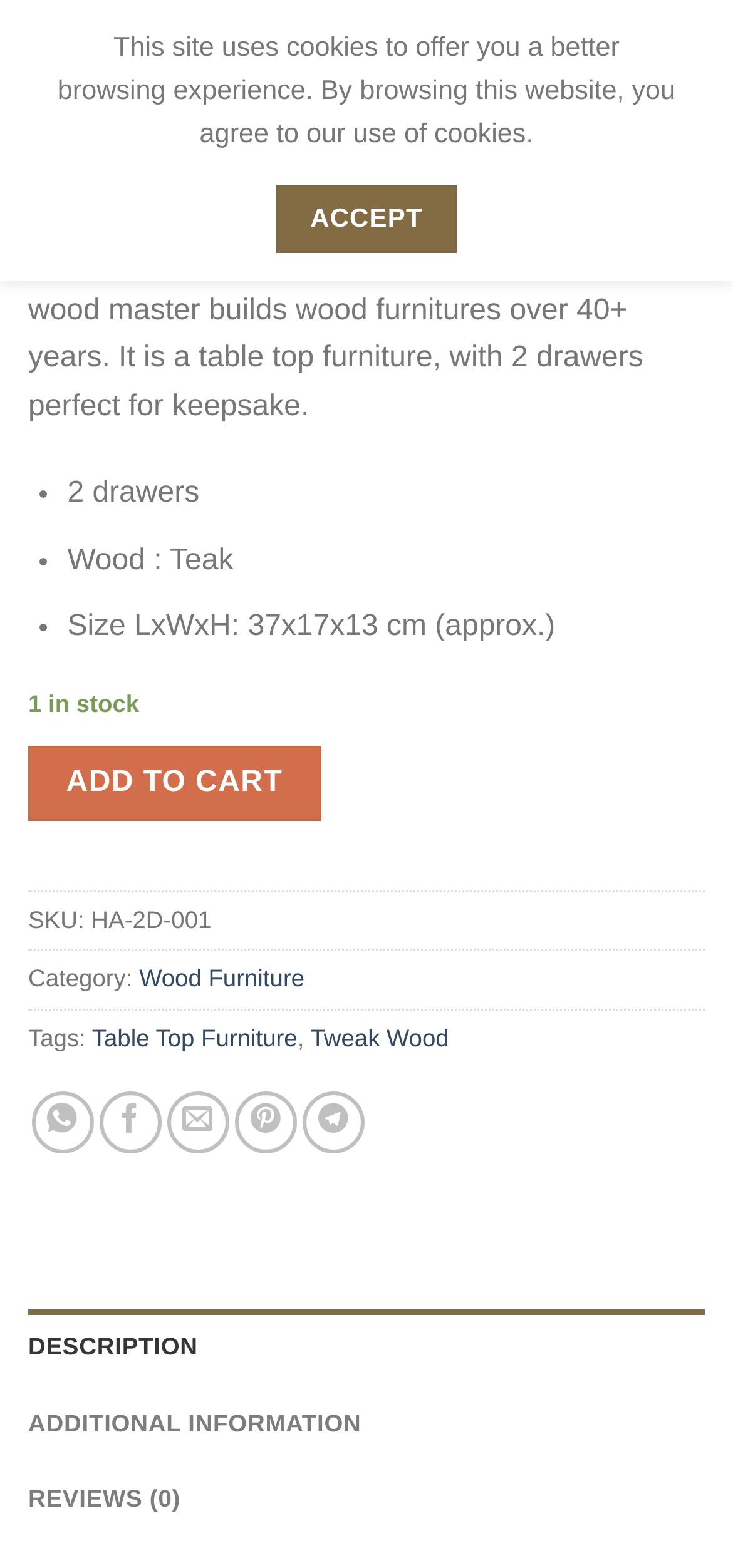Could you provide the bounding box coordinates for the portion of the screen to click to complete this instruction: "Click the Table Top Furniture link"?

[0.125, 0.653, 0.406, 0.671]